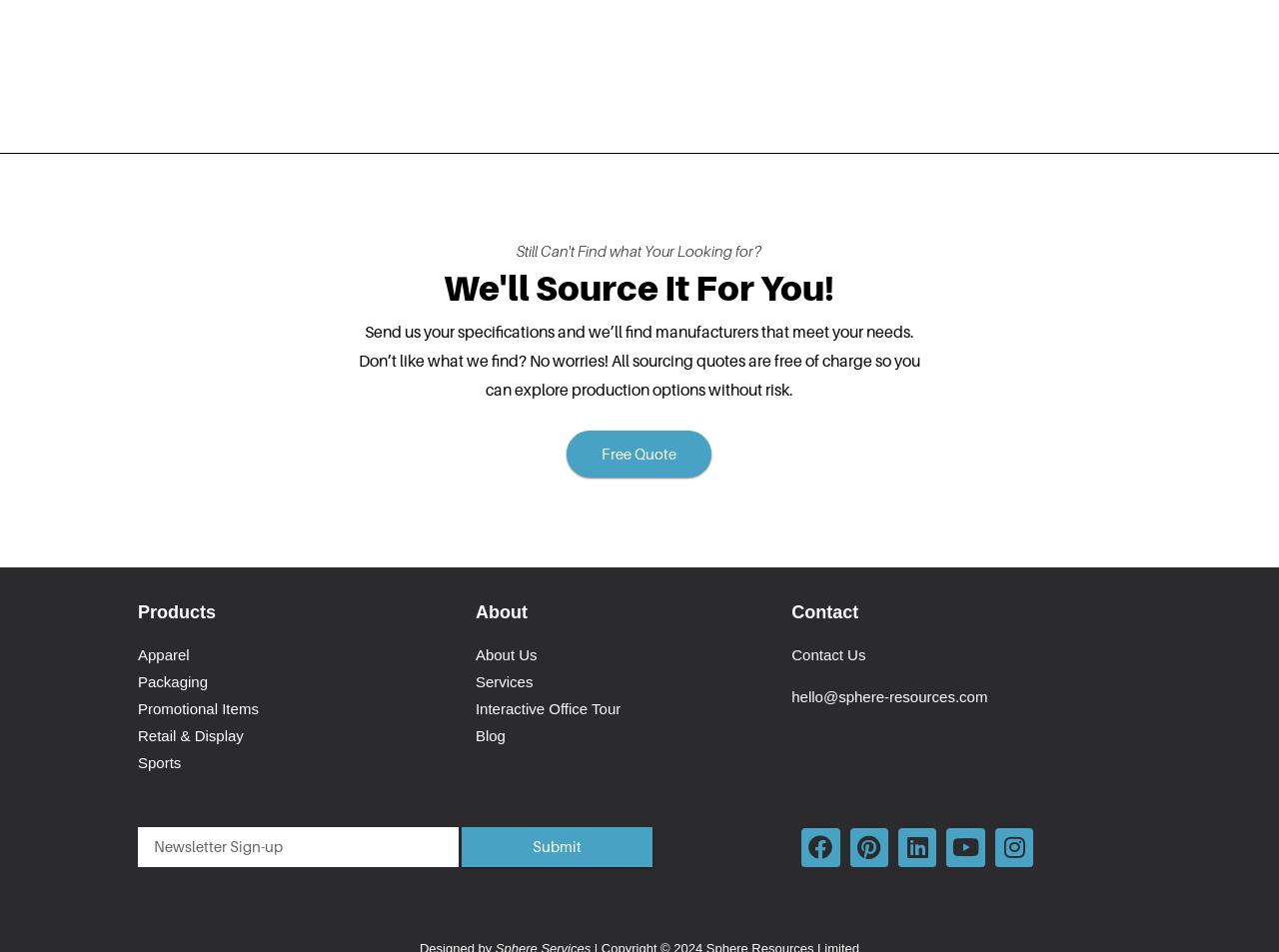Please answer the following question as detailed as possible based on the image: 
What is the purpose of the textbox at the bottom?

The textbox is labeled as required and has a 'Submit' button next to it, suggesting that users need to fill in their specifications to get a quote from the website.